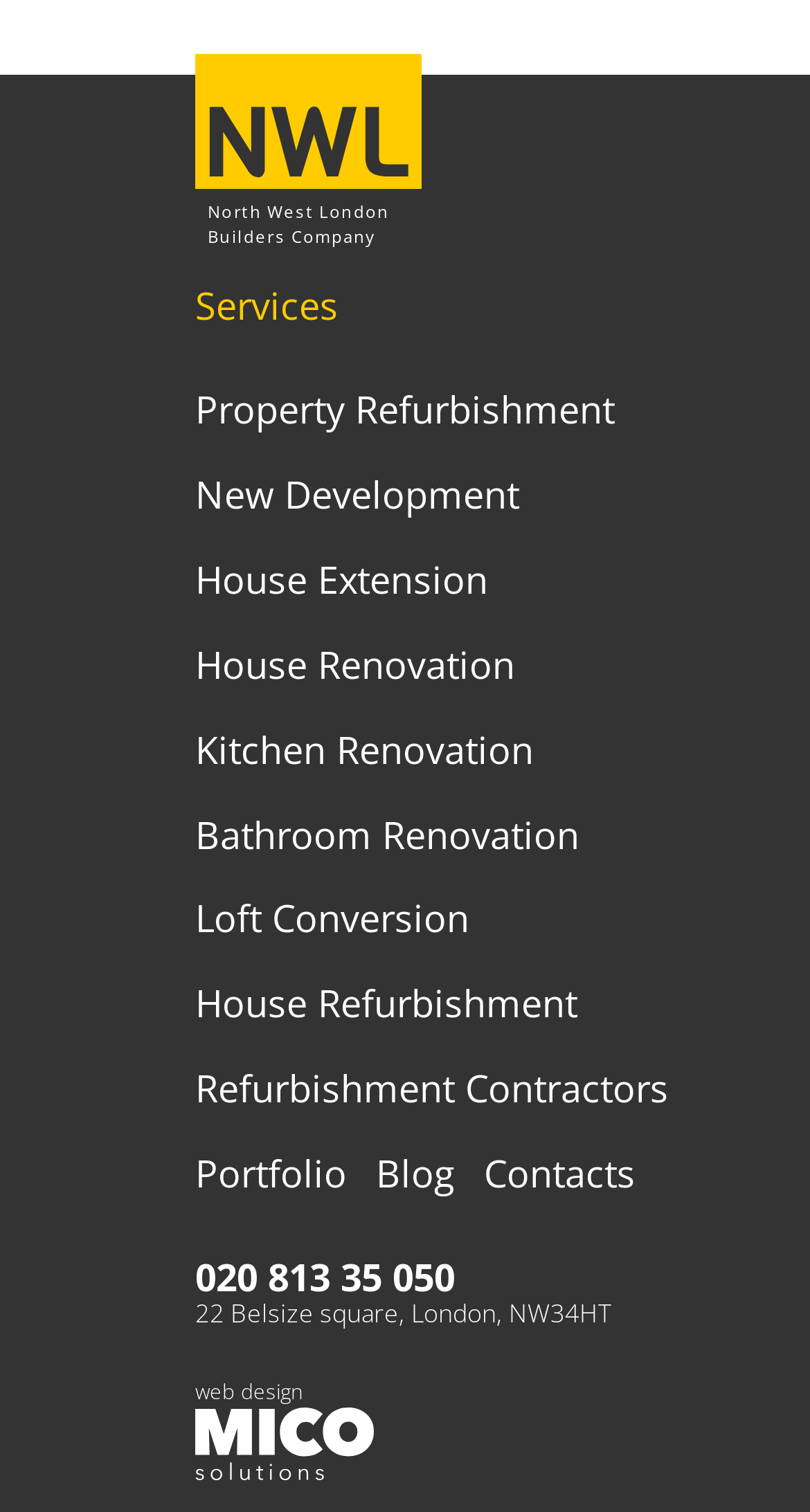What is the address?
Can you provide a detailed and comprehensive answer to the question?

The address is listed at the bottom of the webpage, below the phone number.